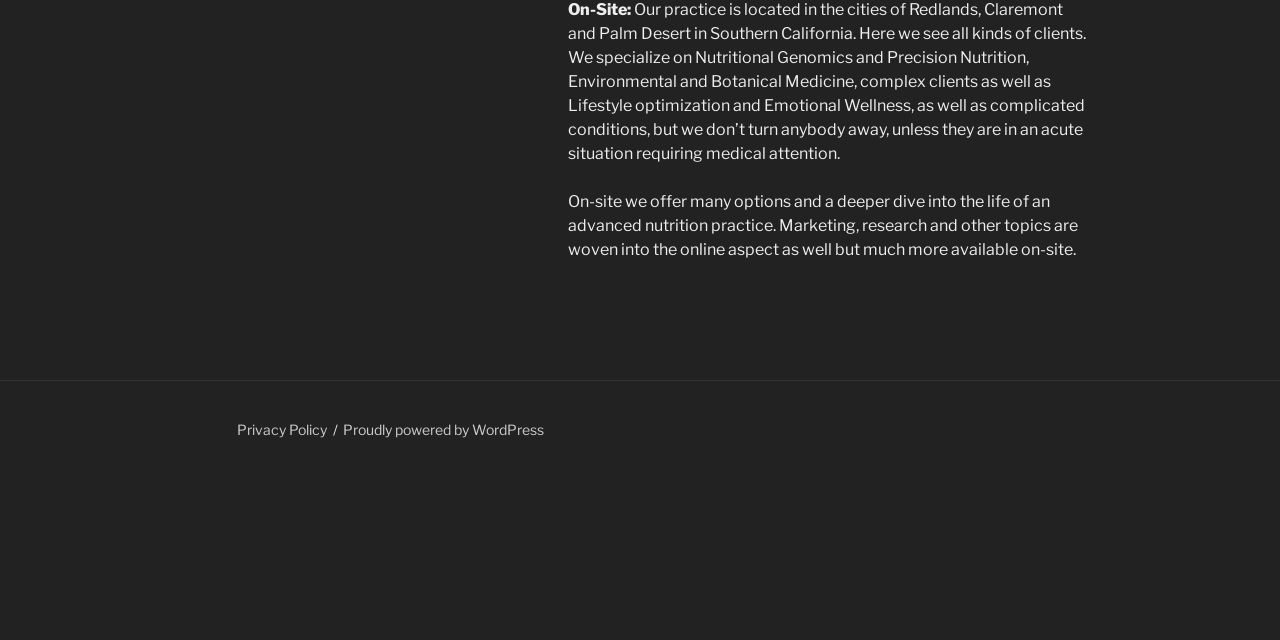Provide the bounding box coordinates for the UI element that is described by this text: "Privacy Policy". The coordinates should be in the form of four float numbers between 0 and 1: [left, top, right, bottom].

[0.185, 0.657, 0.255, 0.684]